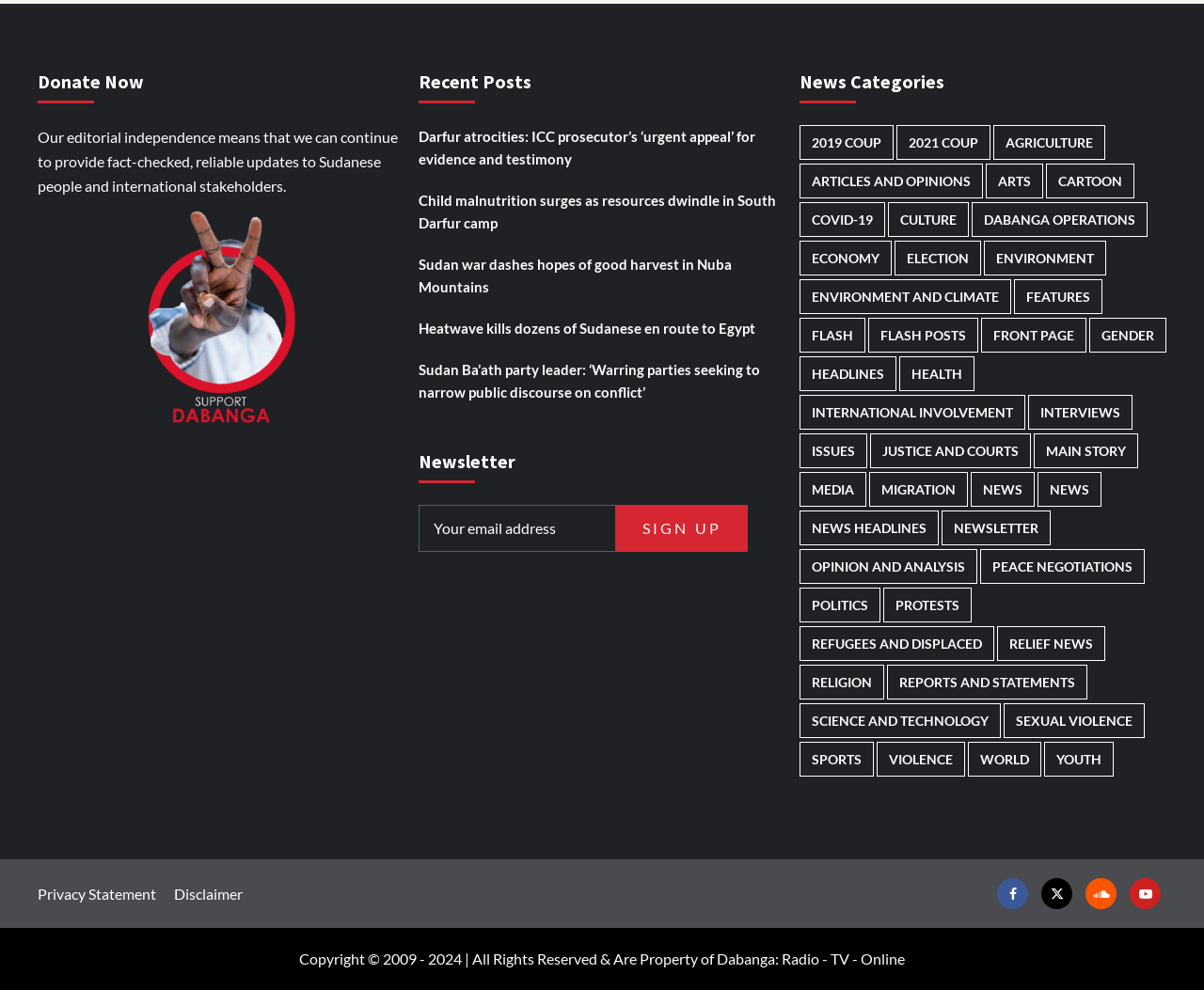Answer the following query with a single word or phrase:
What is the purpose of the textbox?

Enter email address